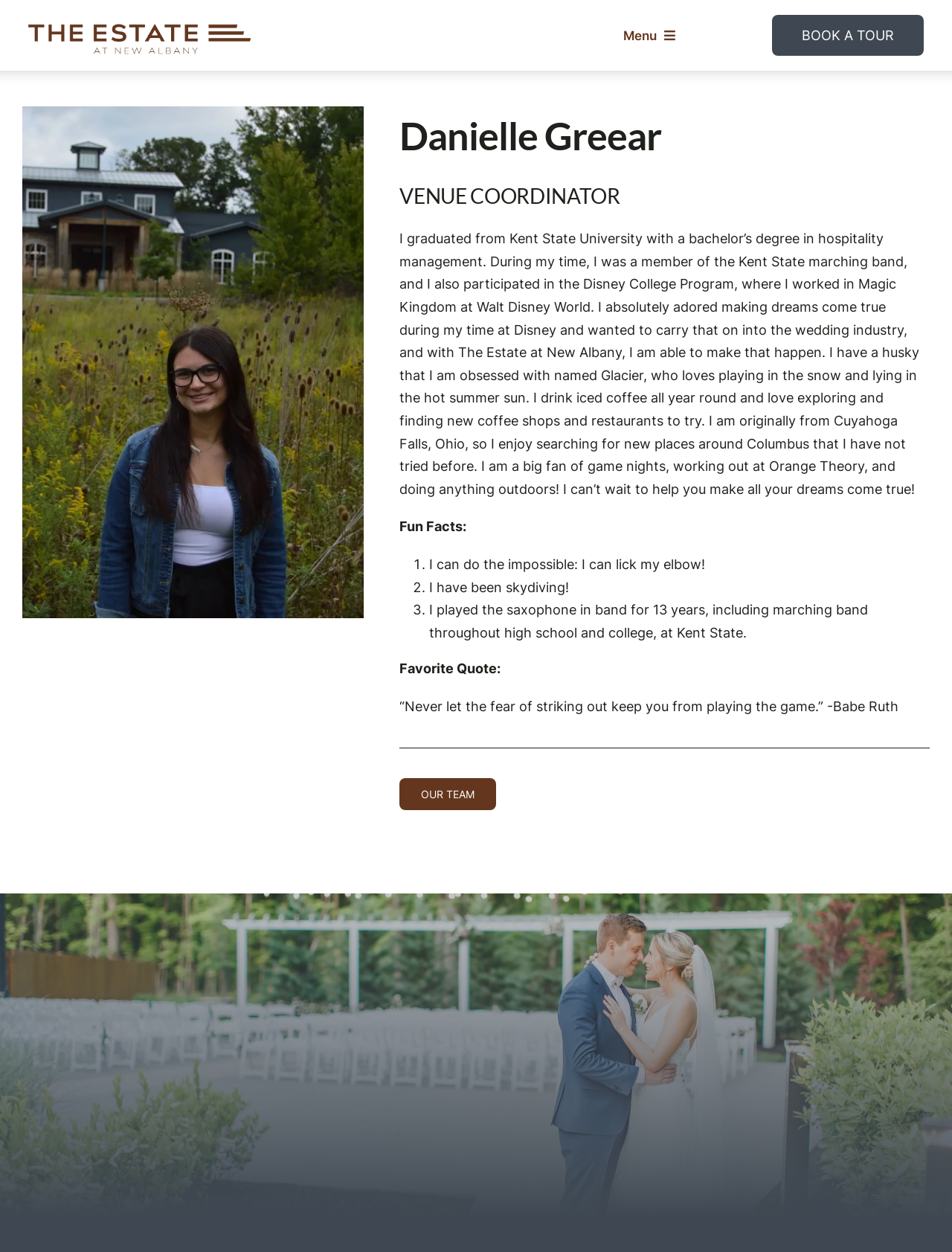Please provide a detailed answer to the question below by examining the image:
What is the link at the top-right corner of the webpage?

Based on the webpage's layout, the link at the top-right corner is 'BOOK A TOUR', which is likely a call-to-action for visitors to schedule a tour of The Estate at New Albany.